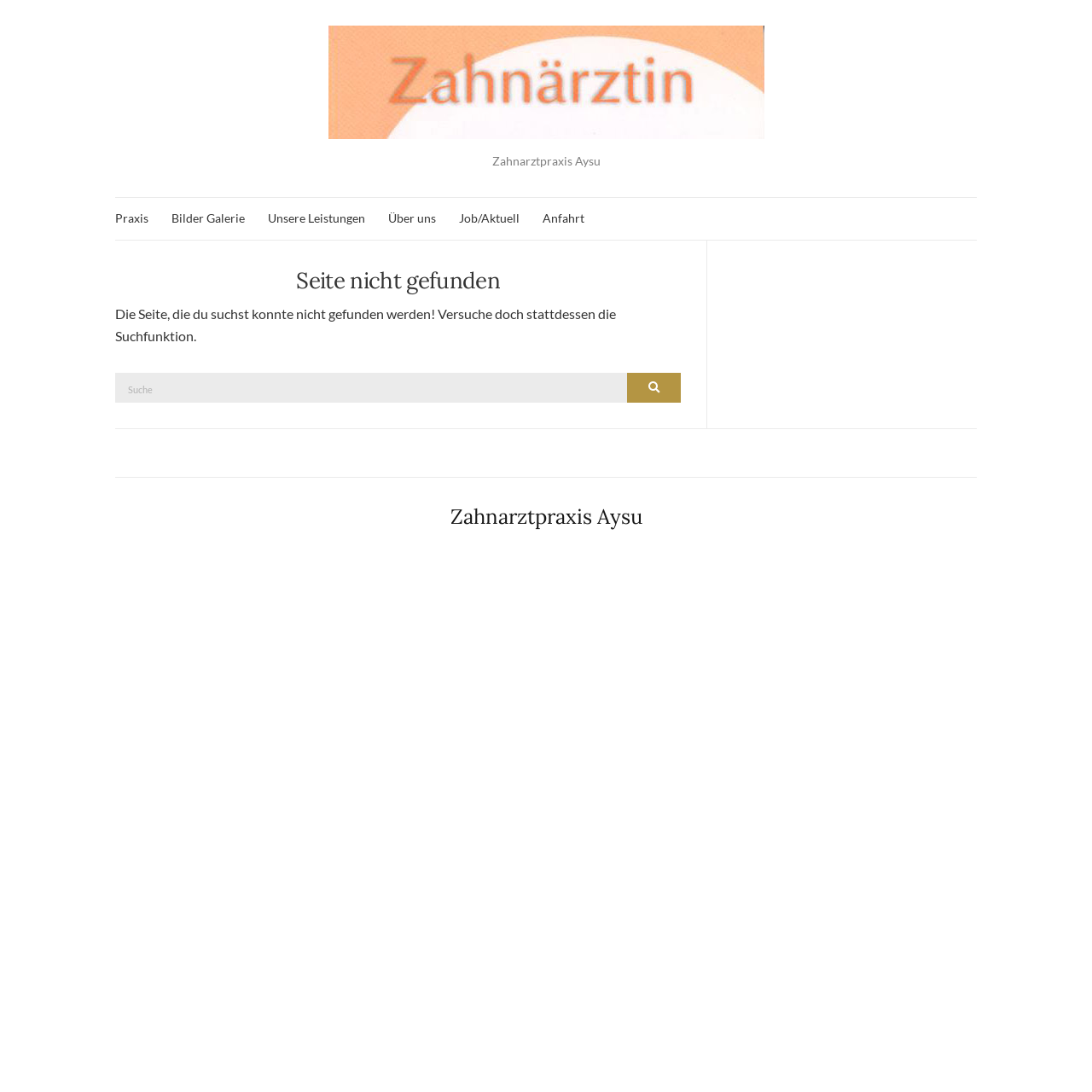Determine the primary headline of the webpage.

Seite nicht gefunden